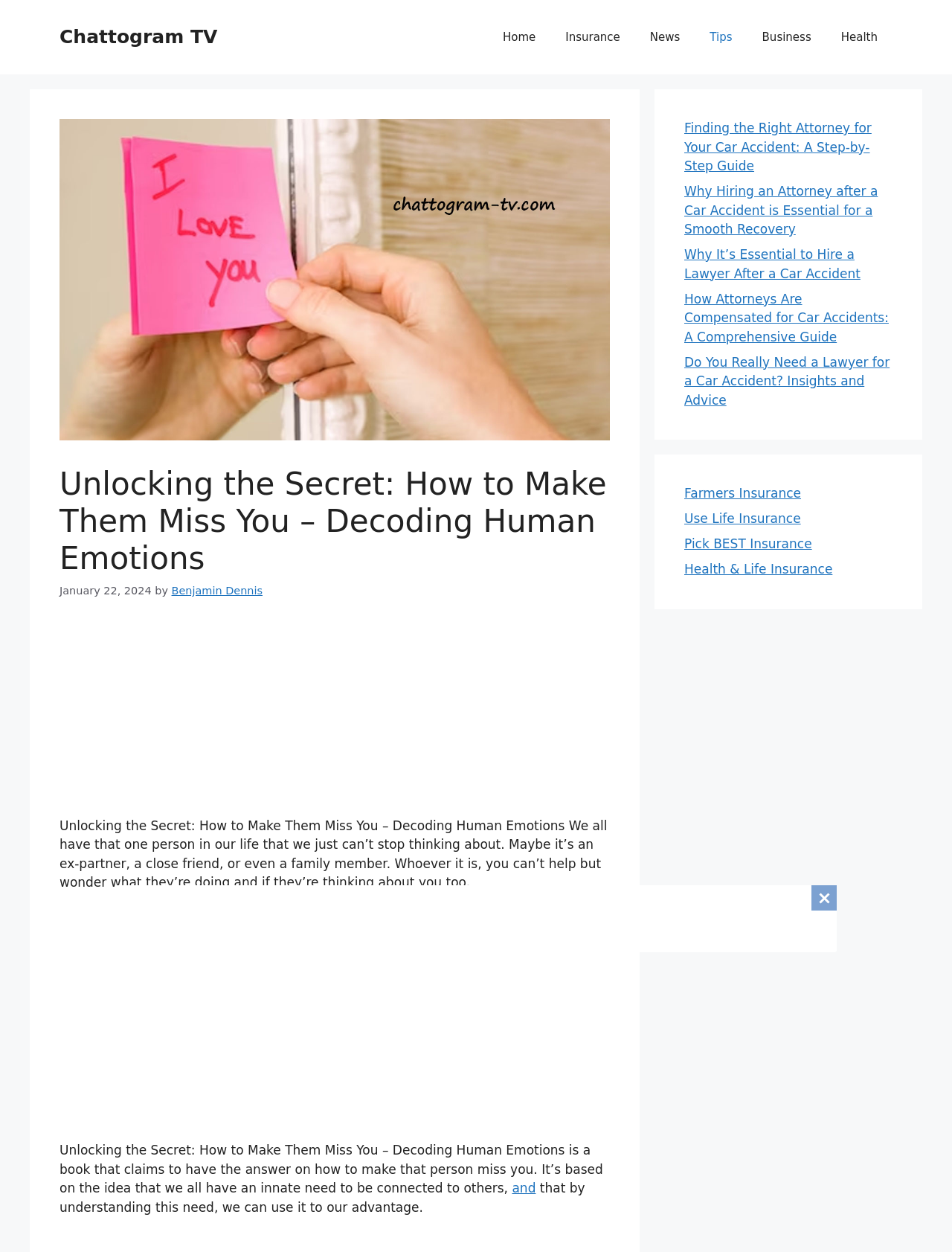Answer the question with a brief word or phrase:
What is the topic of the related links in the complementary section?

Insurance